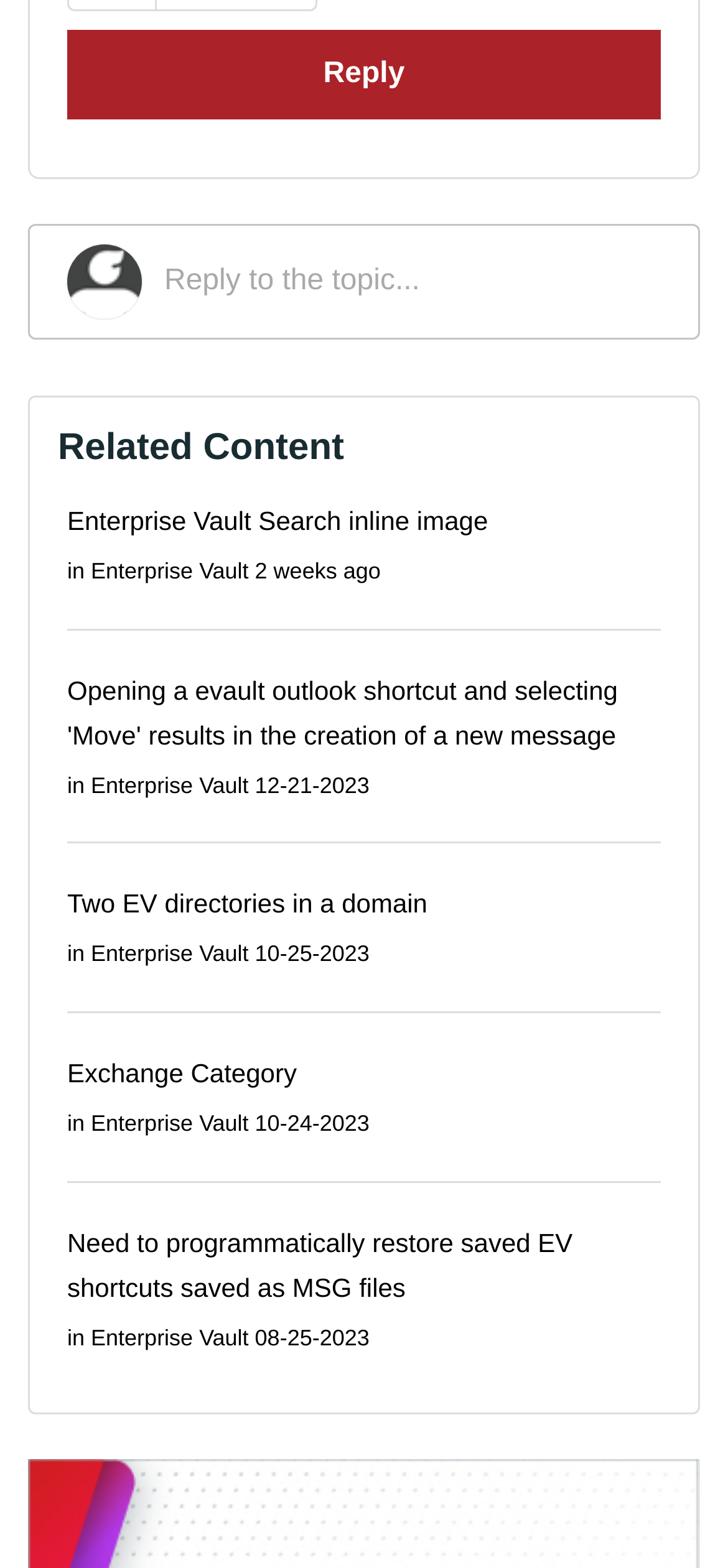Please identify the bounding box coordinates of the element's region that should be clicked to execute the following instruction: "Open 'Opening a evault outlook shortcut and selecting 'Move' results in the creation of a new message'". The bounding box coordinates must be four float numbers between 0 and 1, i.e., [left, top, right, bottom].

[0.092, 0.431, 0.849, 0.478]